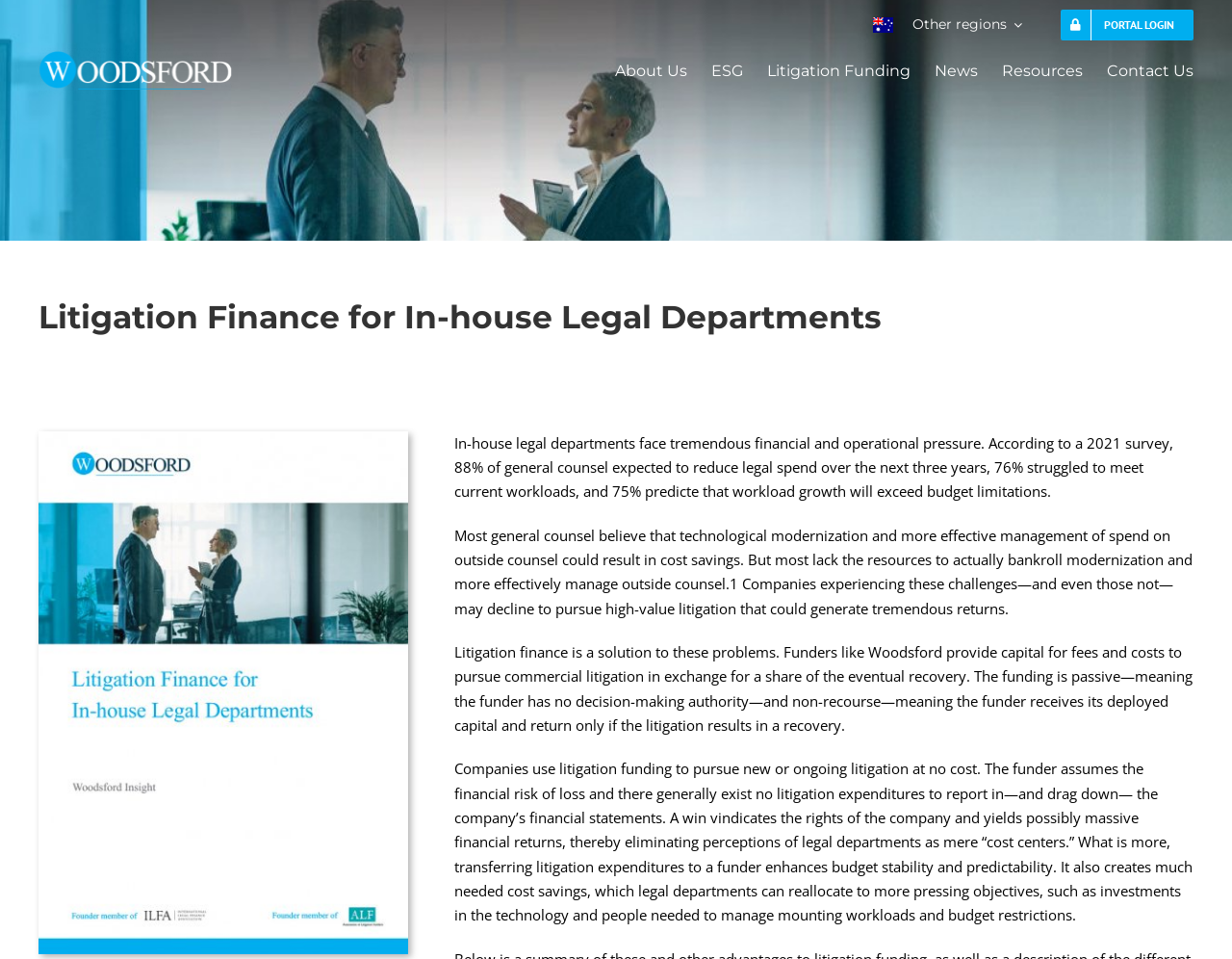What is the purpose of litigation finance?
Using the information from the image, provide a comprehensive answer to the question.

The purpose of litigation finance is obtained from the StaticText element that explains 'Litigation finance is a solution to these problems. Funders like Woodsford provide capital for fees and costs to pursue commercial litigation...'.